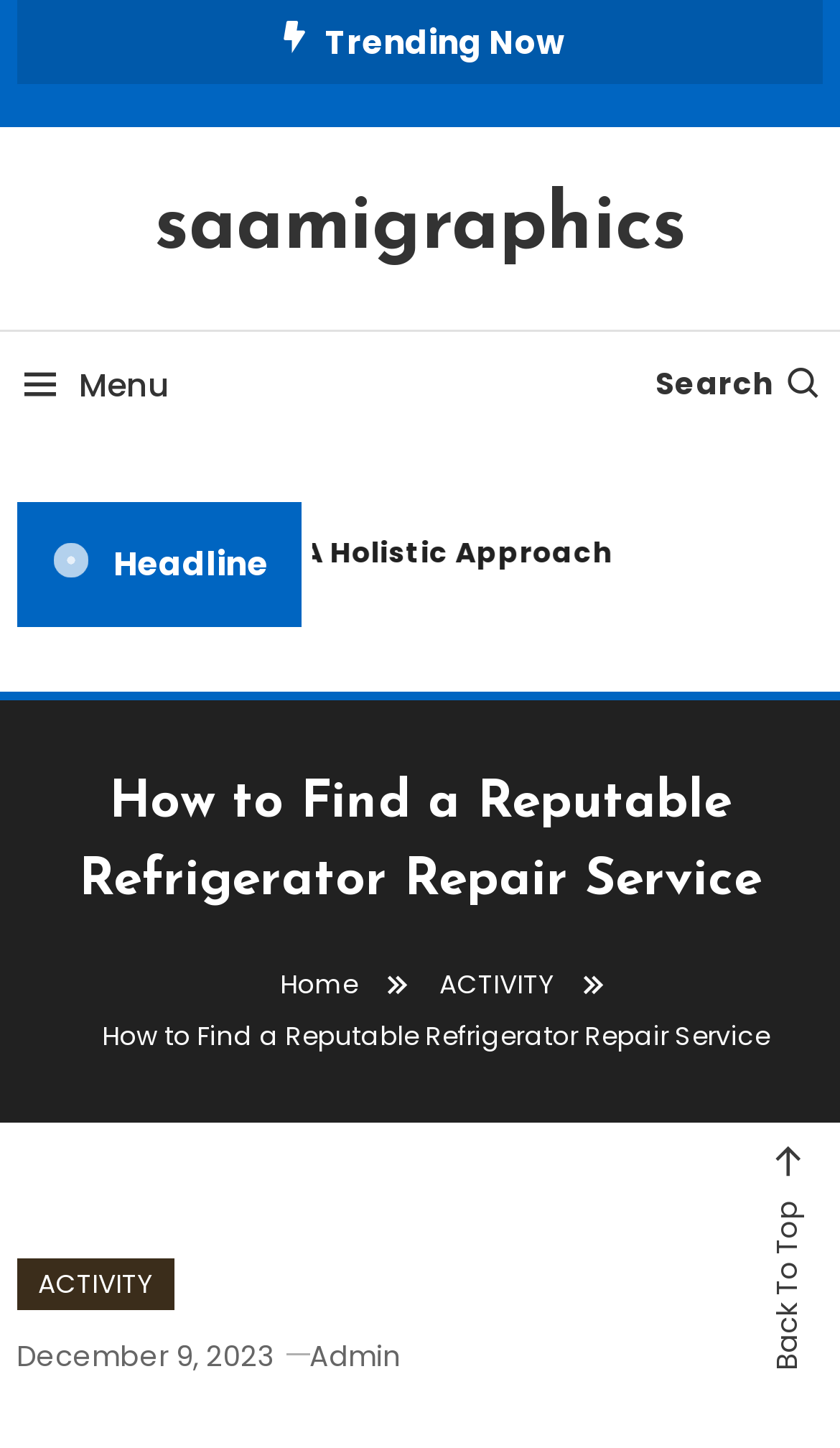Identify the bounding box of the UI component described as: "saamigraphics".

[0.183, 0.131, 0.817, 0.185]